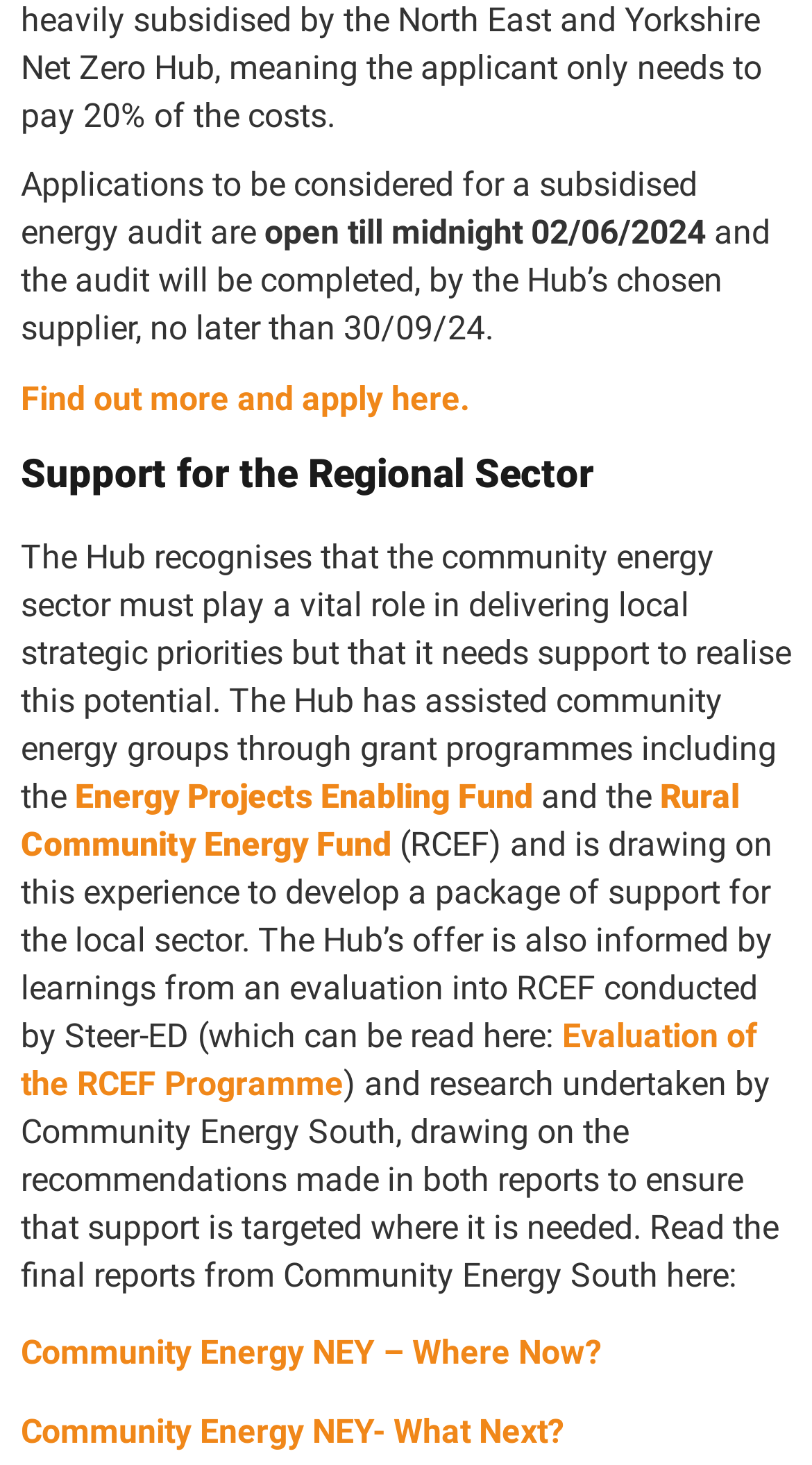Please determine the bounding box coordinates for the UI element described as: "Energy Projects Enabling Fund".

[0.092, 0.53, 0.656, 0.557]